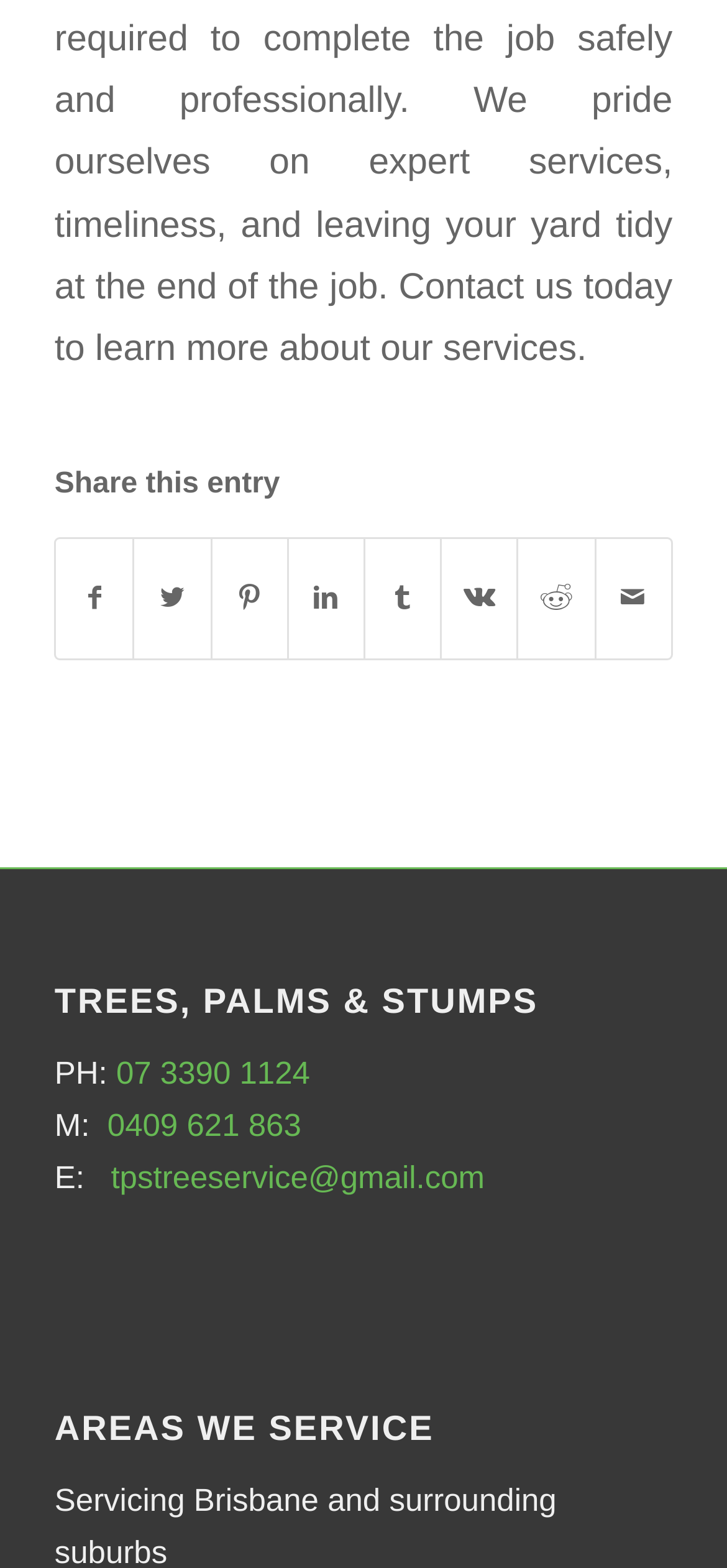Calculate the bounding box coordinates for the UI element based on the following description: "Wix.com". Ensure the coordinates are four float numbers between 0 and 1, i.e., [left, top, right, bottom].

None